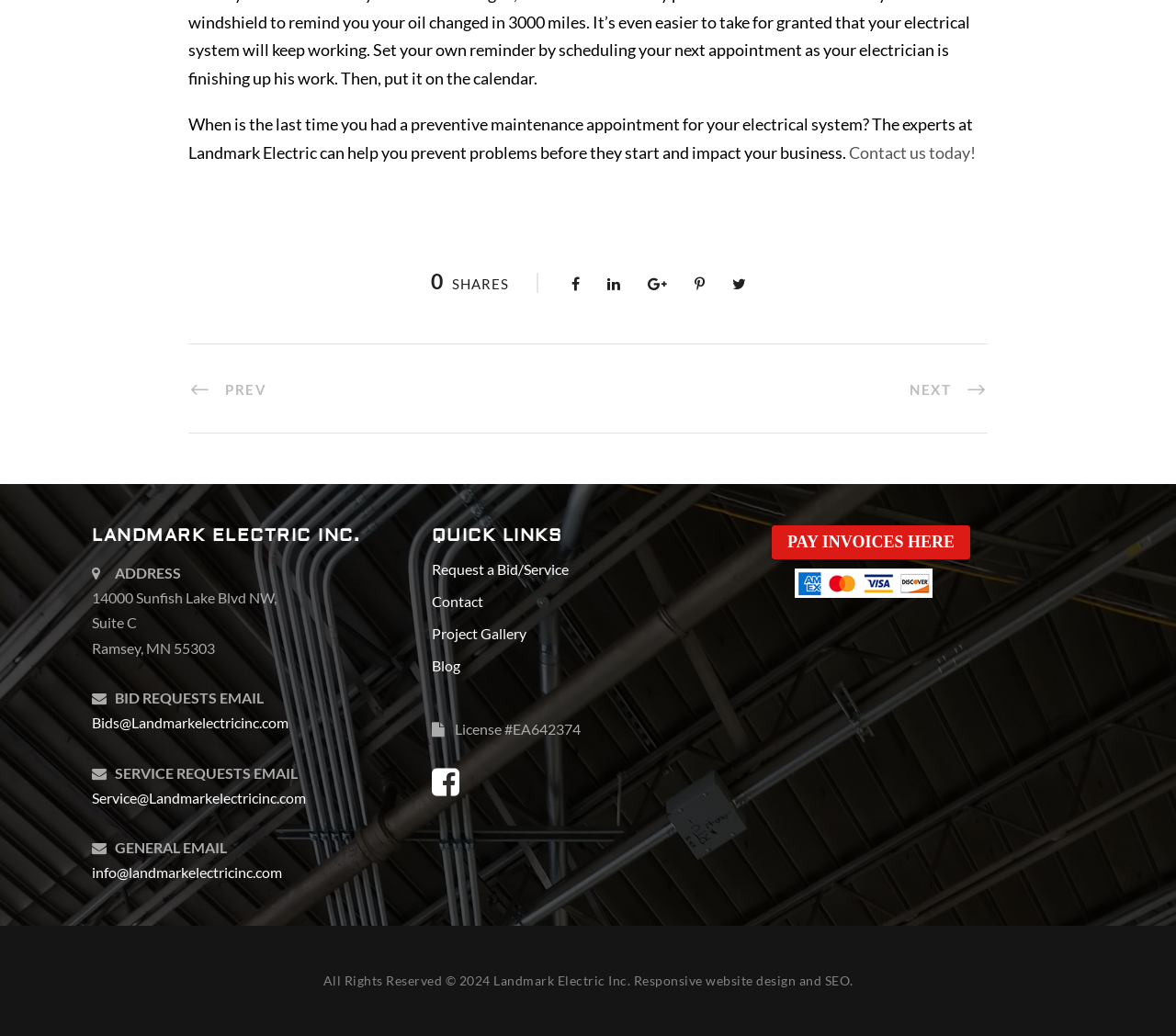Analyze the image and give a detailed response to the question:
What is the address of the company?

I found the address by looking at the static text elements with the address information, which are located below the company name and above the email addresses.